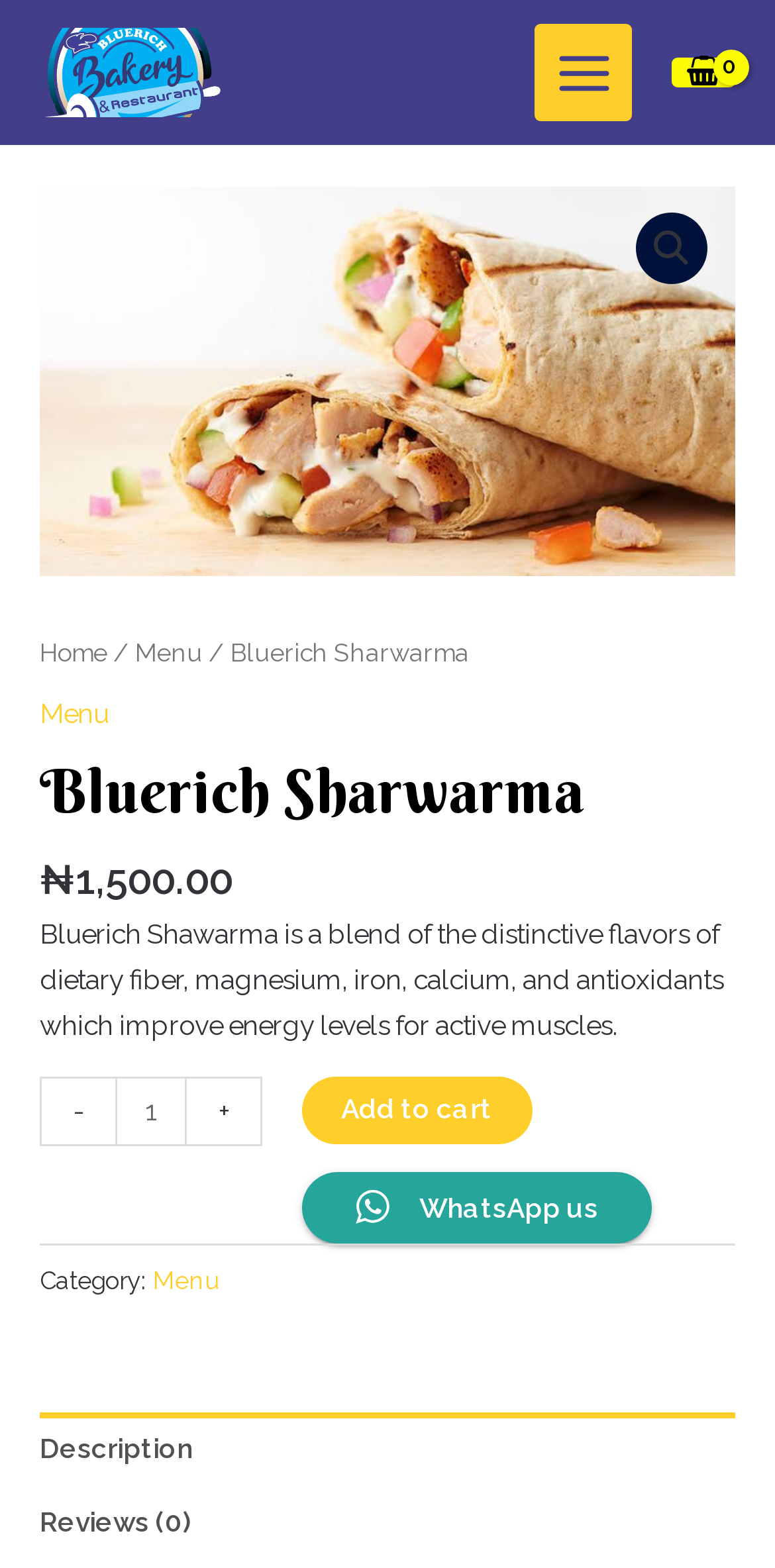Can you find the bounding box coordinates of the area I should click to execute the following instruction: "Open the main menu"?

[0.69, 0.015, 0.816, 0.077]